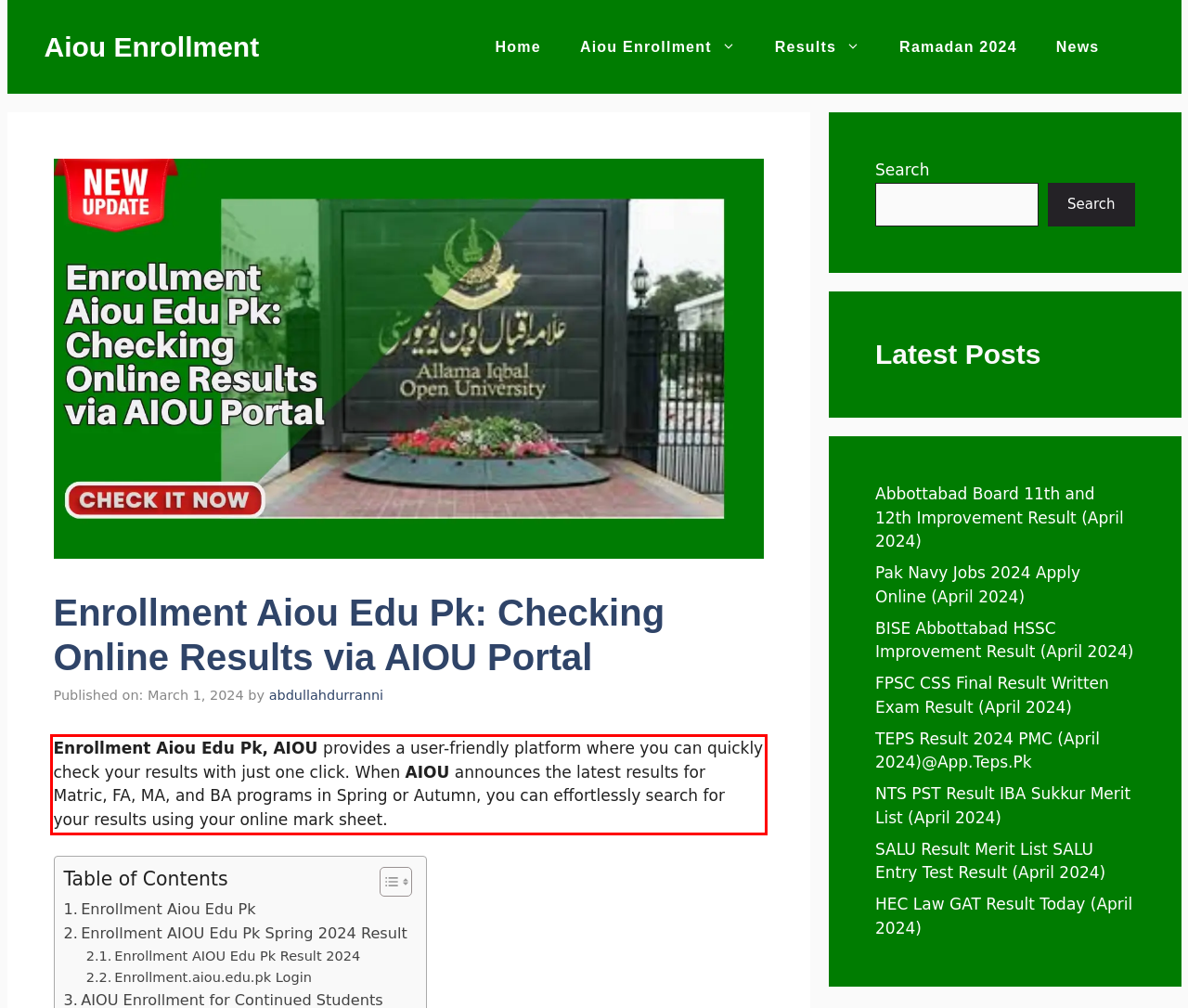The screenshot provided shows a webpage with a red bounding box. Apply OCR to the text within this red bounding box and provide the extracted content.

Enrollment Aiou Edu Pk, AIOU provides a user-friendly platform where you can quickly check your results with just one click. When AIOU announces the latest results for Matric, FA, MA, and BA programs in Spring or Autumn, you can effortlessly search for your results using your online mark sheet.